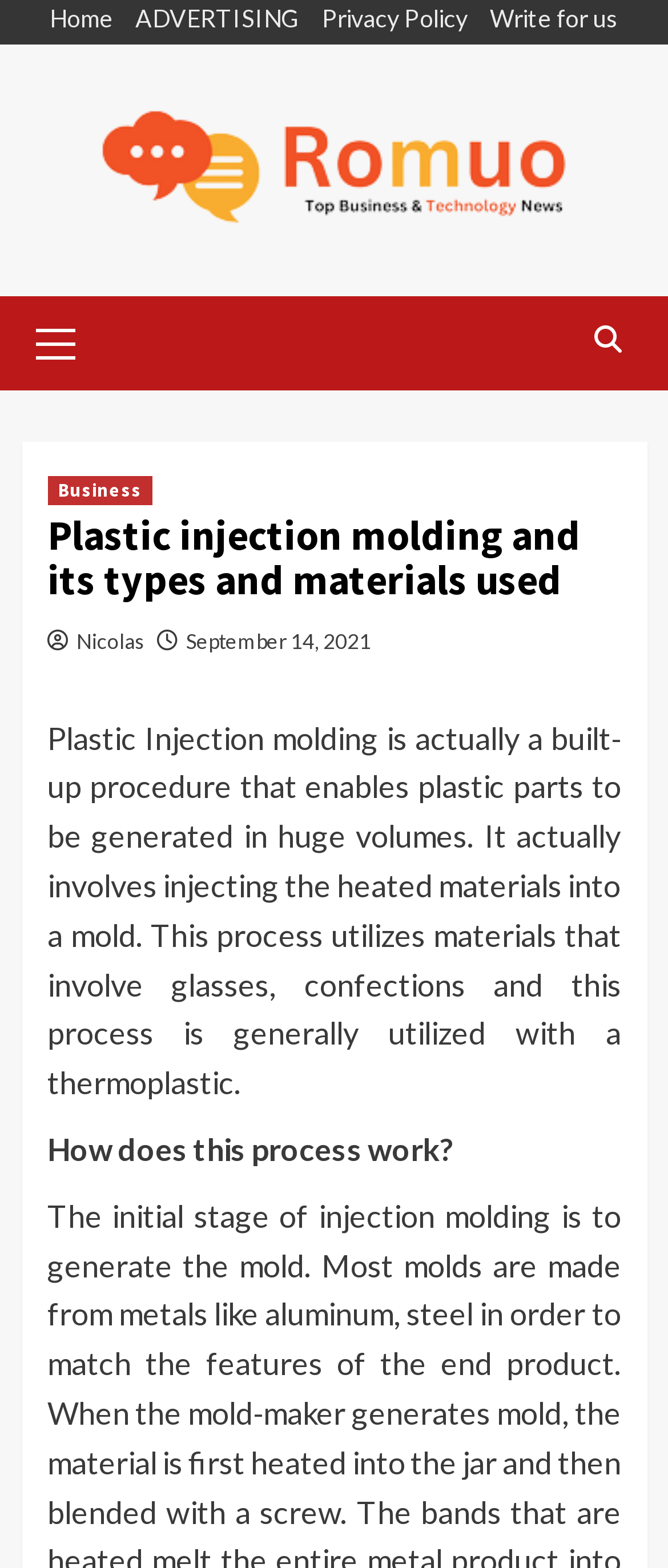Please find the bounding box coordinates of the clickable region needed to complete the following instruction: "go to home page". The bounding box coordinates must consist of four float numbers between 0 and 1, i.e., [left, top, right, bottom].

[0.074, 0.001, 0.169, 0.028]